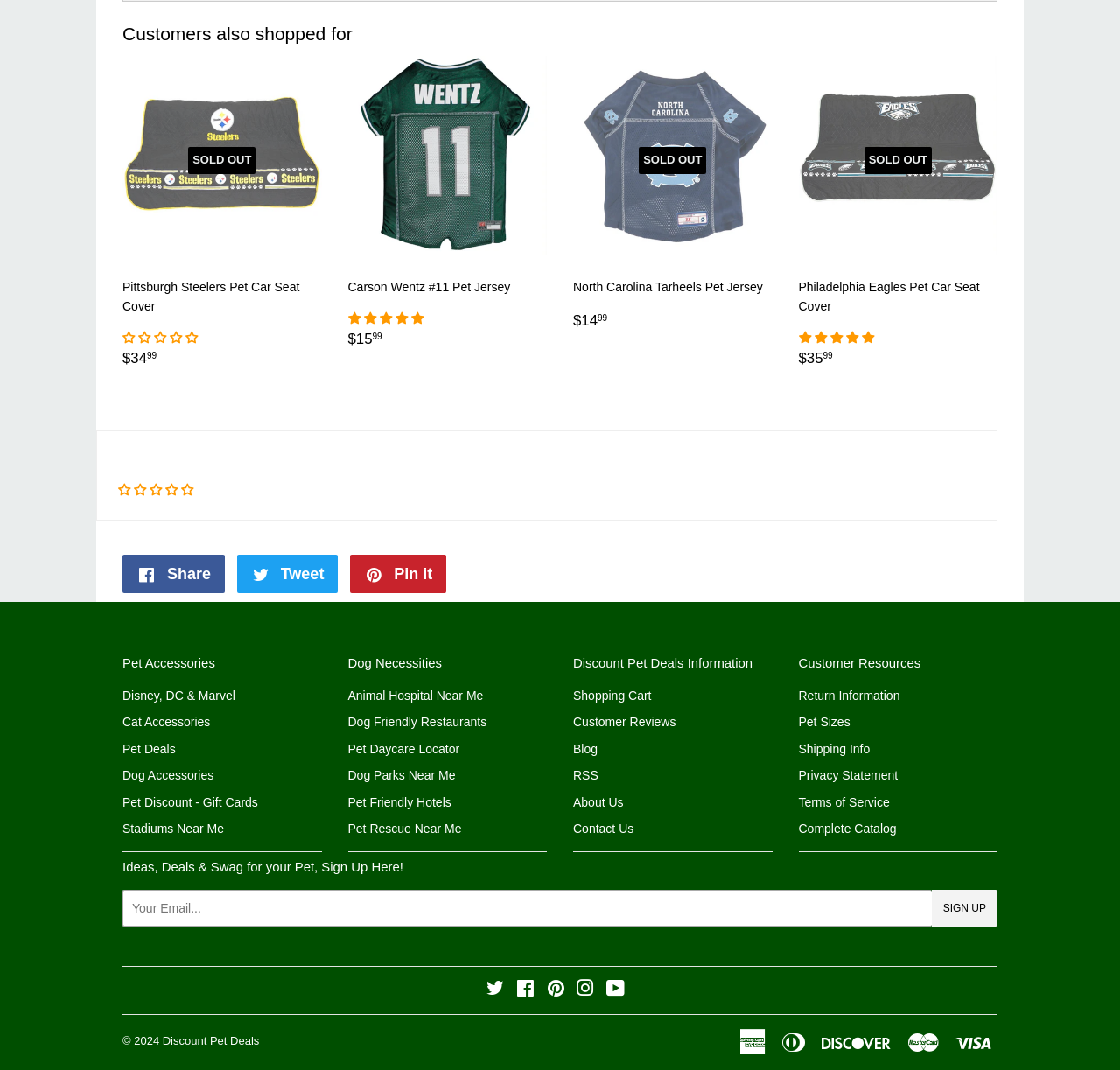Find the bounding box coordinates for the UI element whose description is: "Pet Discount - Gift Cards". The coordinates should be four float numbers between 0 and 1, in the format [left, top, right, bottom].

[0.109, 0.743, 0.23, 0.756]